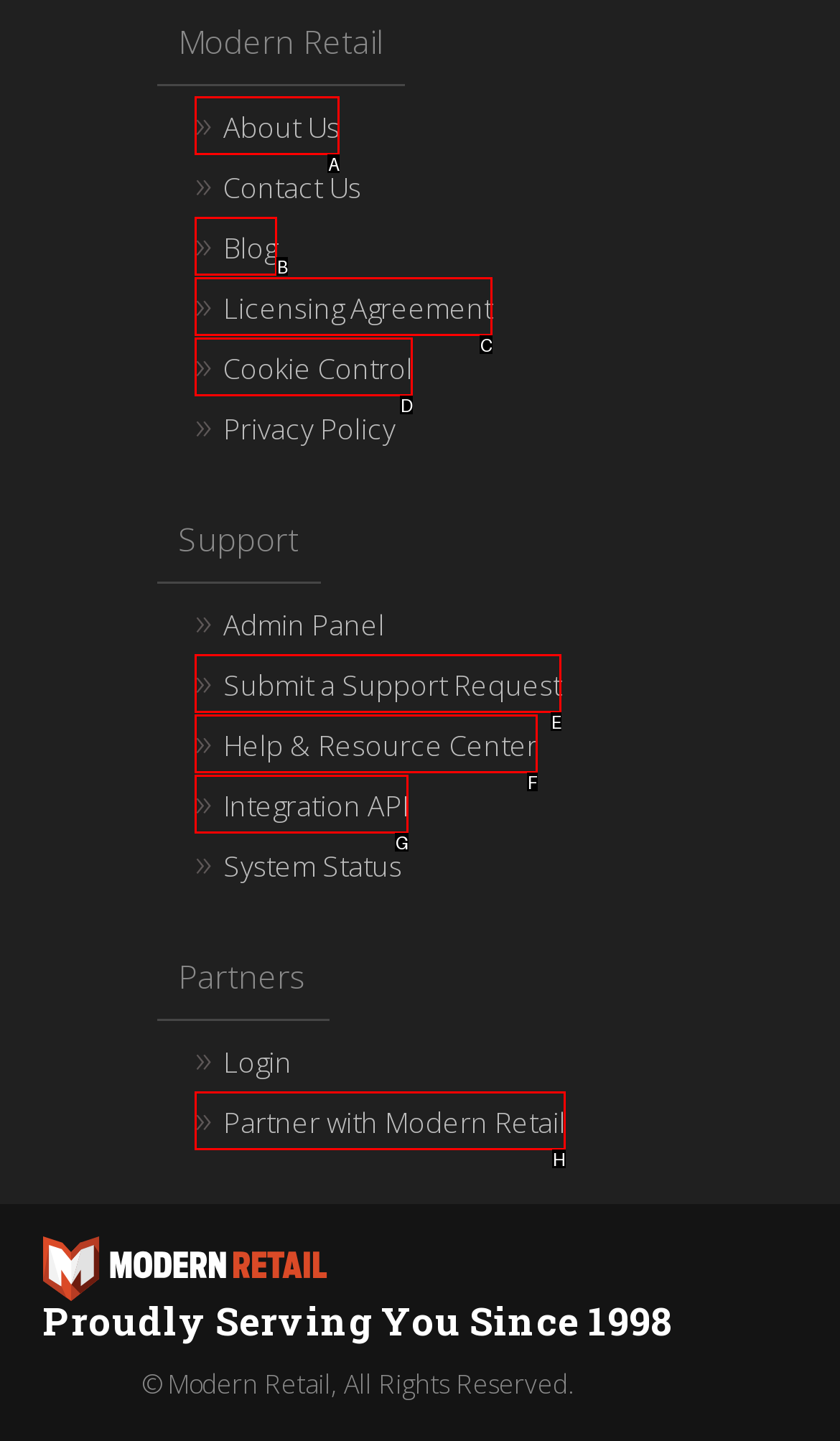Using the given description: Partner with Modern Retail, identify the HTML element that corresponds best. Answer with the letter of the correct option from the available choices.

H